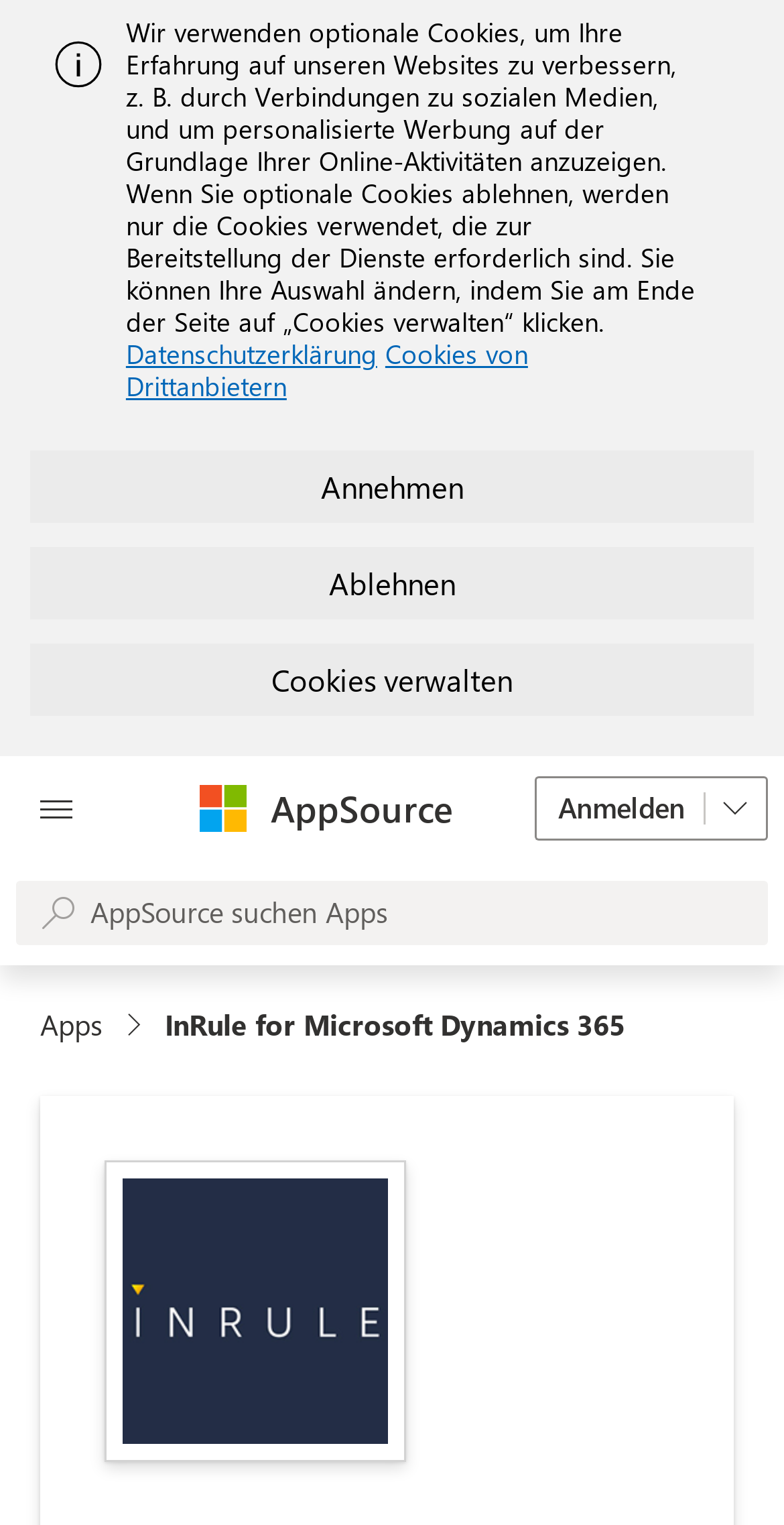Can you specify the bounding box coordinates for the region that should be clicked to fulfill this instruction: "Search for apps".

[0.021, 0.578, 0.979, 0.62]